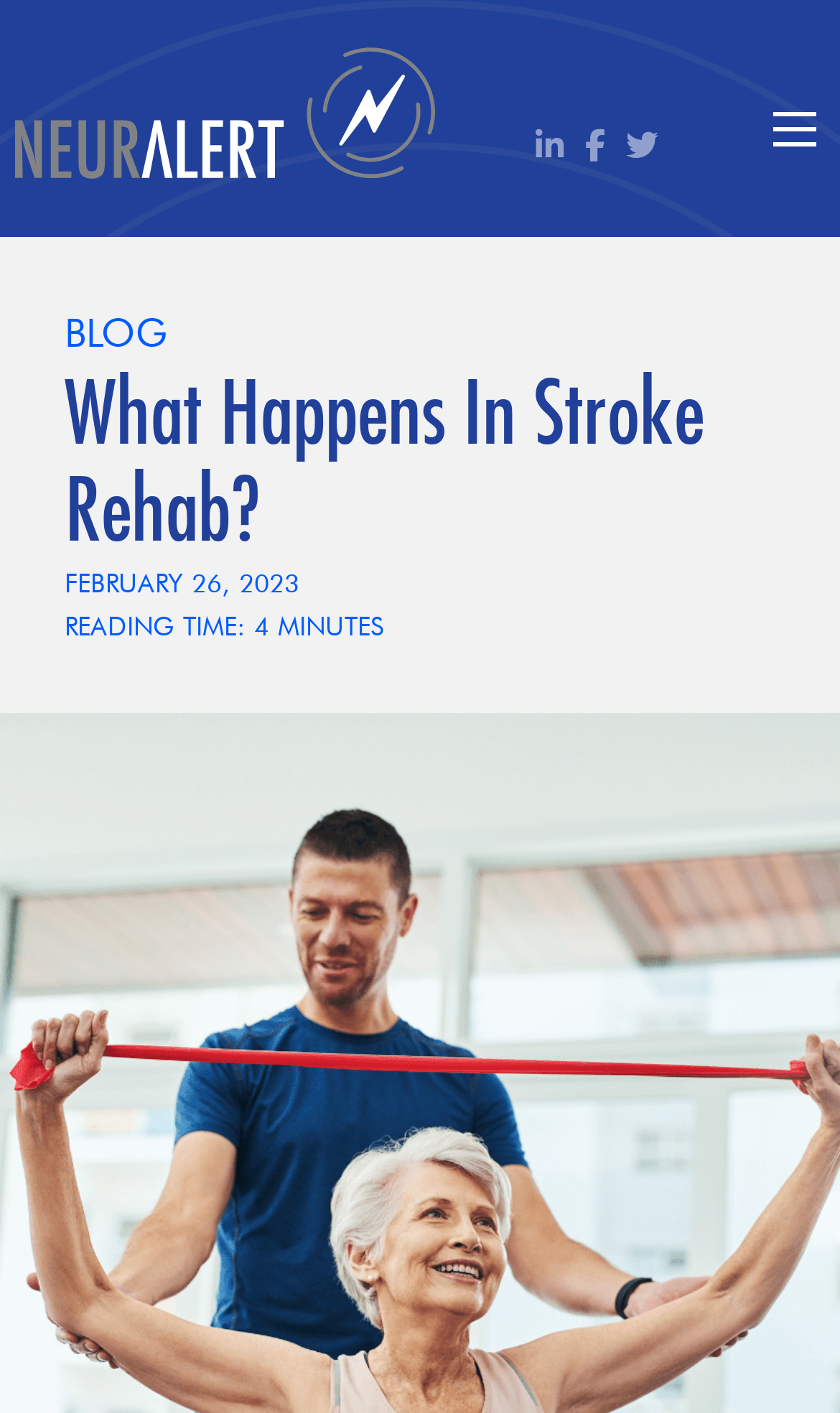Please specify the bounding box coordinates in the format (top-left x, top-left y, bottom-right x, bottom-right y), with values ranging from 0 to 1. Identify the bounding box for the UI component described as follows: http://ivyspring.com/terms

None